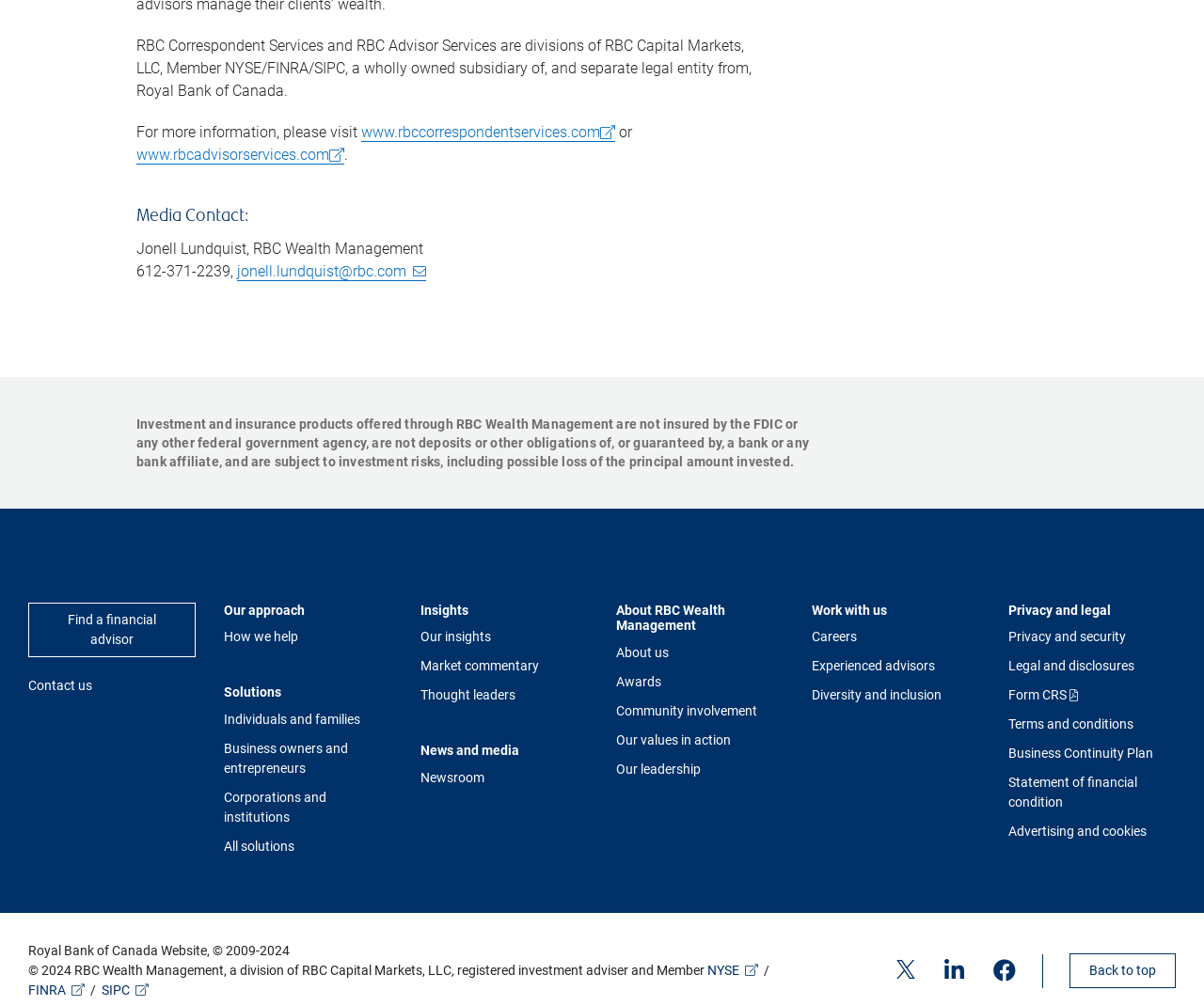Utilize the information from the image to answer the question in detail:
What is RBC Wealth Management?

Based on the webpage, RBC Wealth Management is a division of RBC Capital Markets, LLC, which is a wholly owned subsidiary of, and separate legal entity from, Royal Bank of Canada.